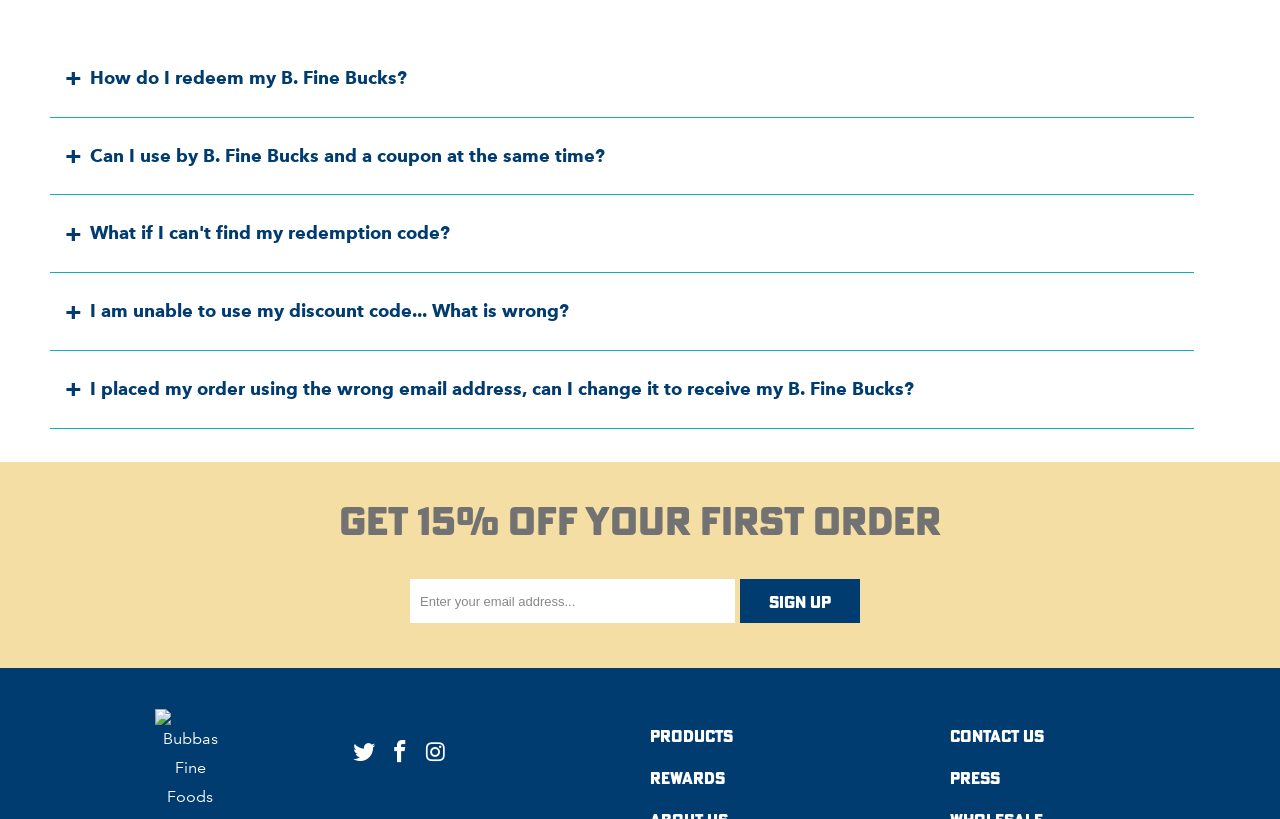Respond concisely with one word or phrase to the following query:
What is required to sign up?

Email address